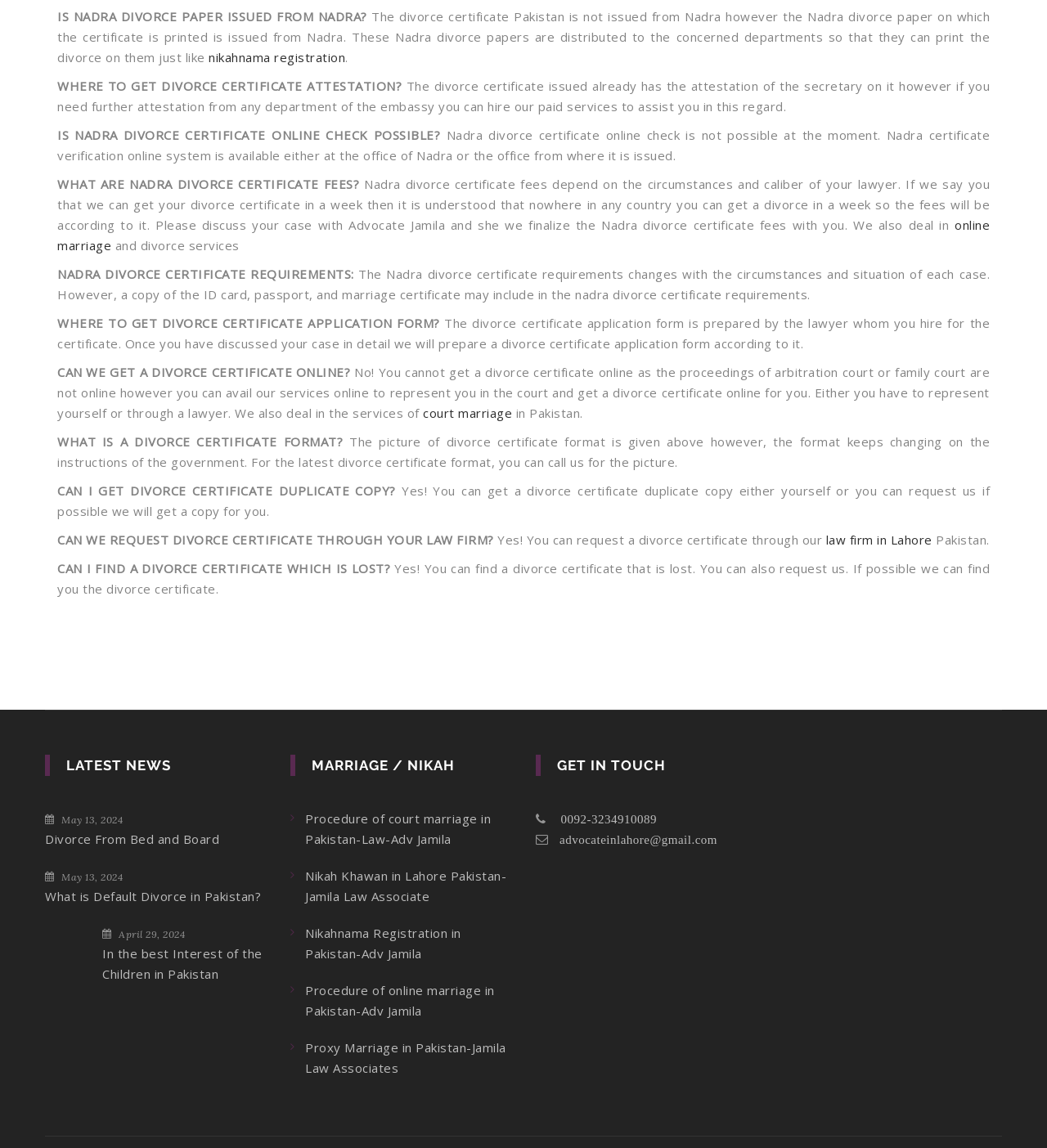Find the bounding box coordinates for the area you need to click to carry out the instruction: "Visit the ABOUT page". The coordinates should be four float numbers between 0 and 1, indicated as [left, top, right, bottom].

None